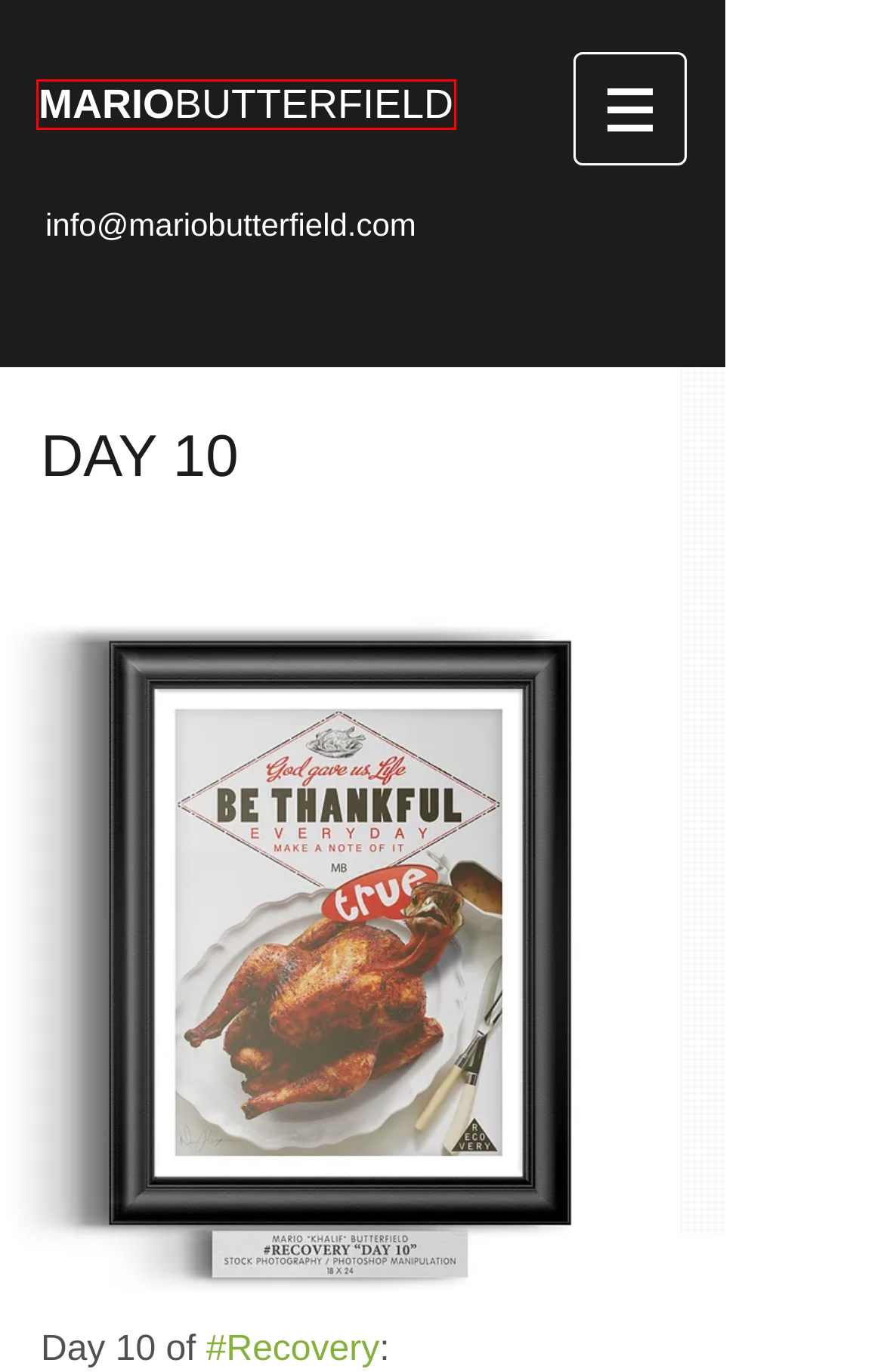With the provided webpage screenshot containing a red bounding box around a UI element, determine which description best matches the new webpage that appears after clicking the selected element. The choices are:
A. MARIO BUTTERFIELD / CONTACT
B. Day 25
C. choked | mario-butterfield
D. life | mario-butterfield
E. fashion design | mario-butterfield
F. care | mario-butterfield
G. Day 26
H. MARIO BUTTERFIELD

H